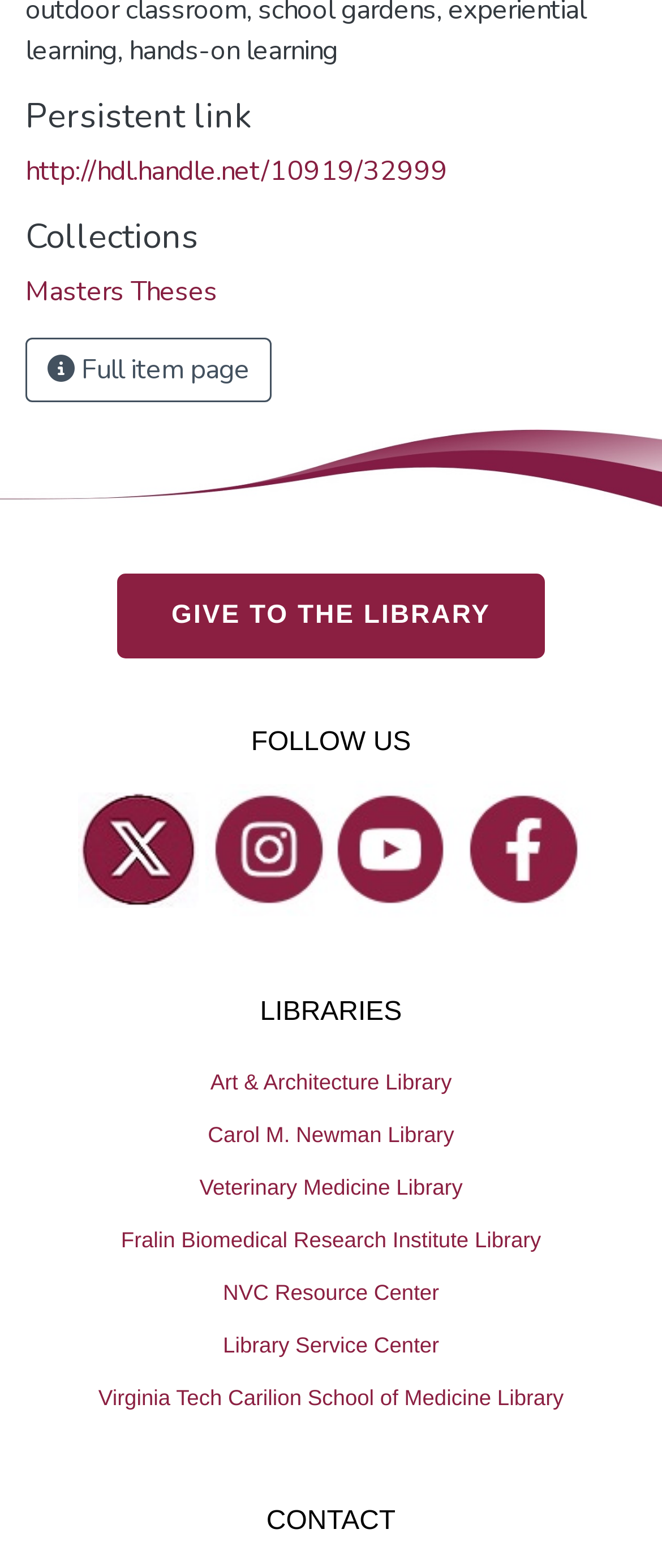What is the name of the library with a school of medicine?
Refer to the screenshot and answer in one word or phrase.

Virginia Tech Carilion School of Medicine Library